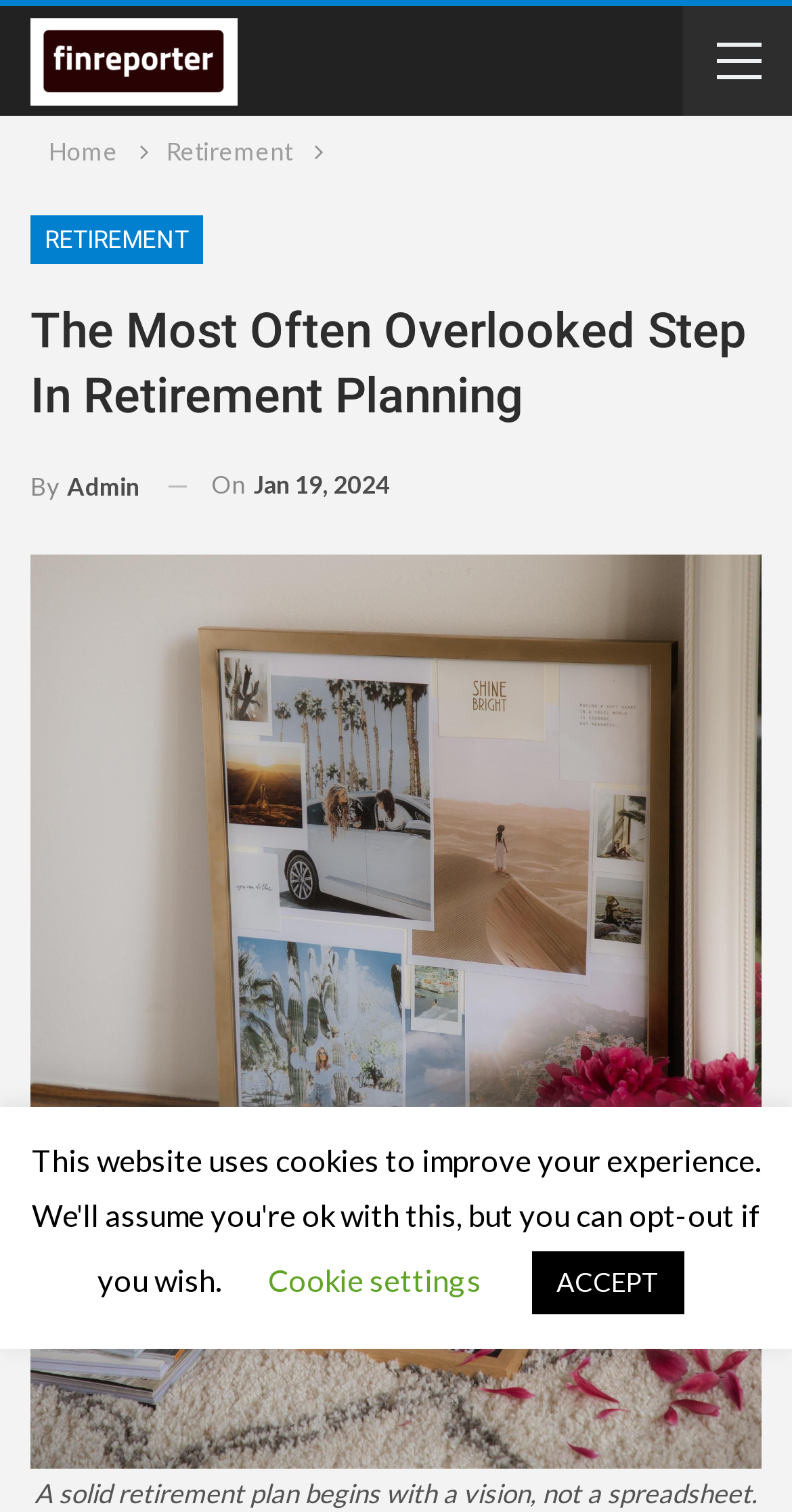Can you give a comprehensive explanation to the question given the content of the image?
Who is the author of the current article?

I found the author's name by looking at the link 'By Admin' which is located below the heading of the article. This link indicates that the author of the current article is 'Admin'.